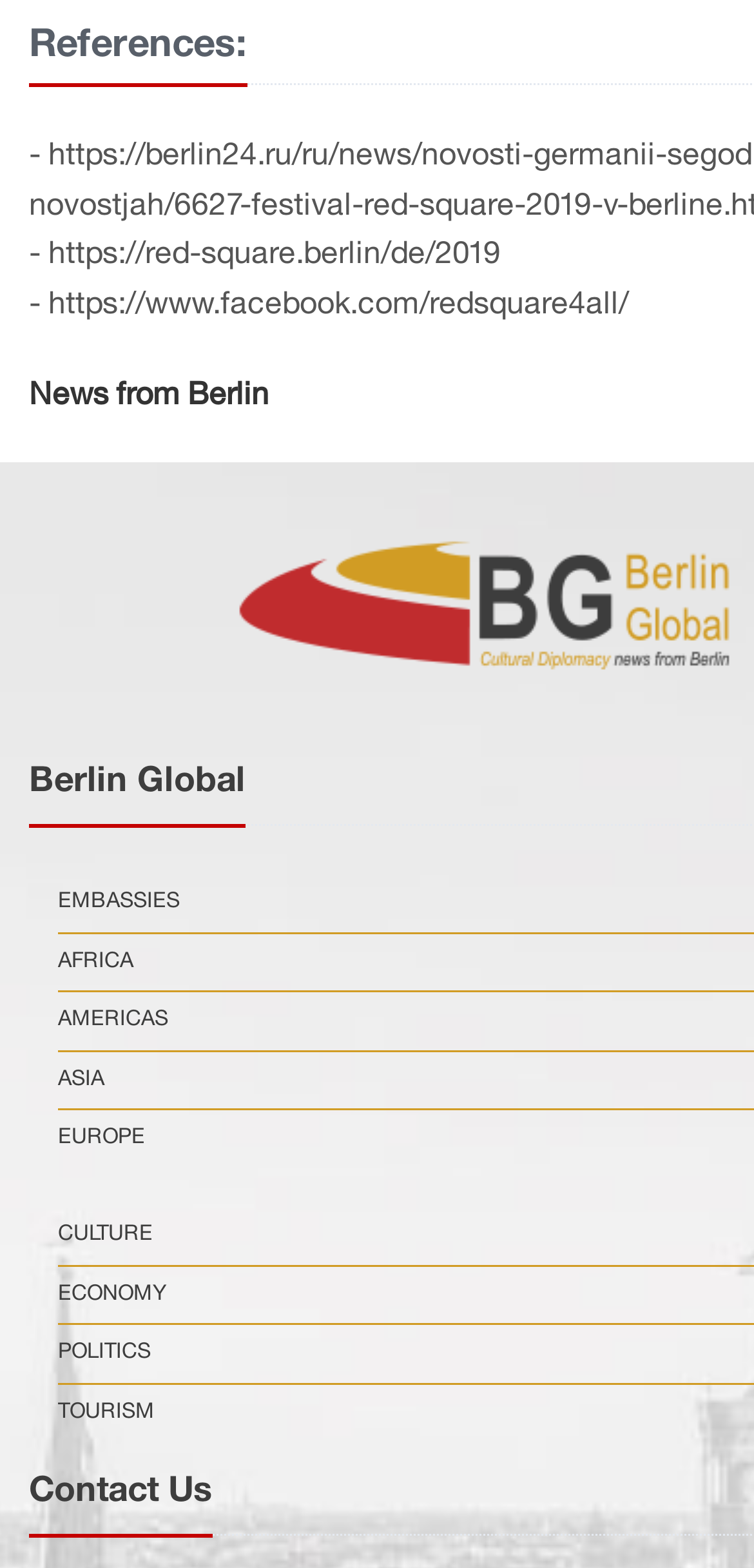Analyze the image and deliver a detailed answer to the question: What is the purpose of the 'Contact Us' section?

The 'Contact Us' section is likely intended to provide a way for users to get in touch with the organization or entity behind the webpage, possibly to ask questions, provide feedback, or request information.